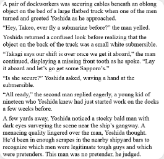Provide a one-word or one-phrase answer to the question:
What is the format of the book available for download?

PDF